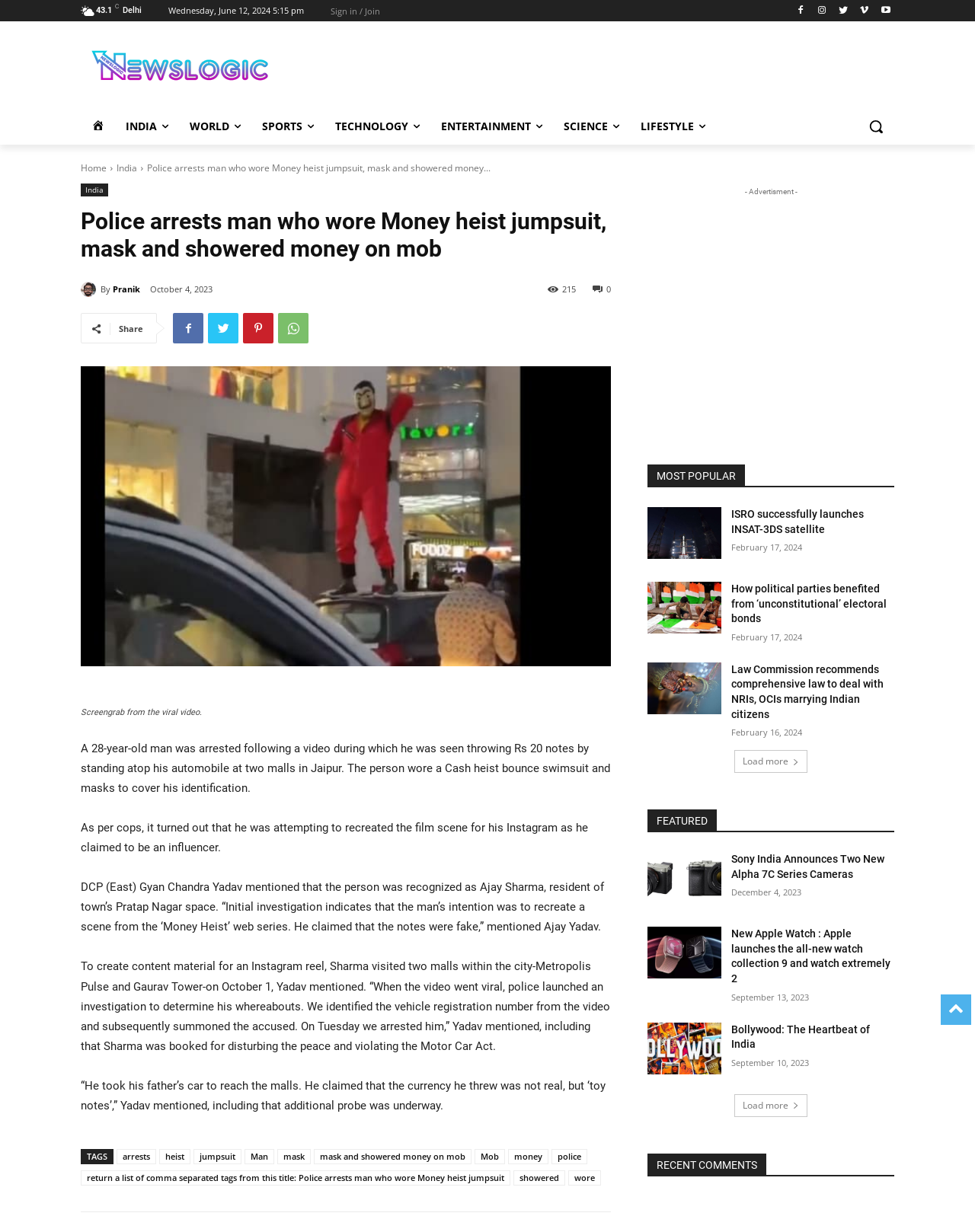Can you find and generate the webpage's heading?

Police arrests man who wore Money heist jumpsuit, mask and showered money on mob